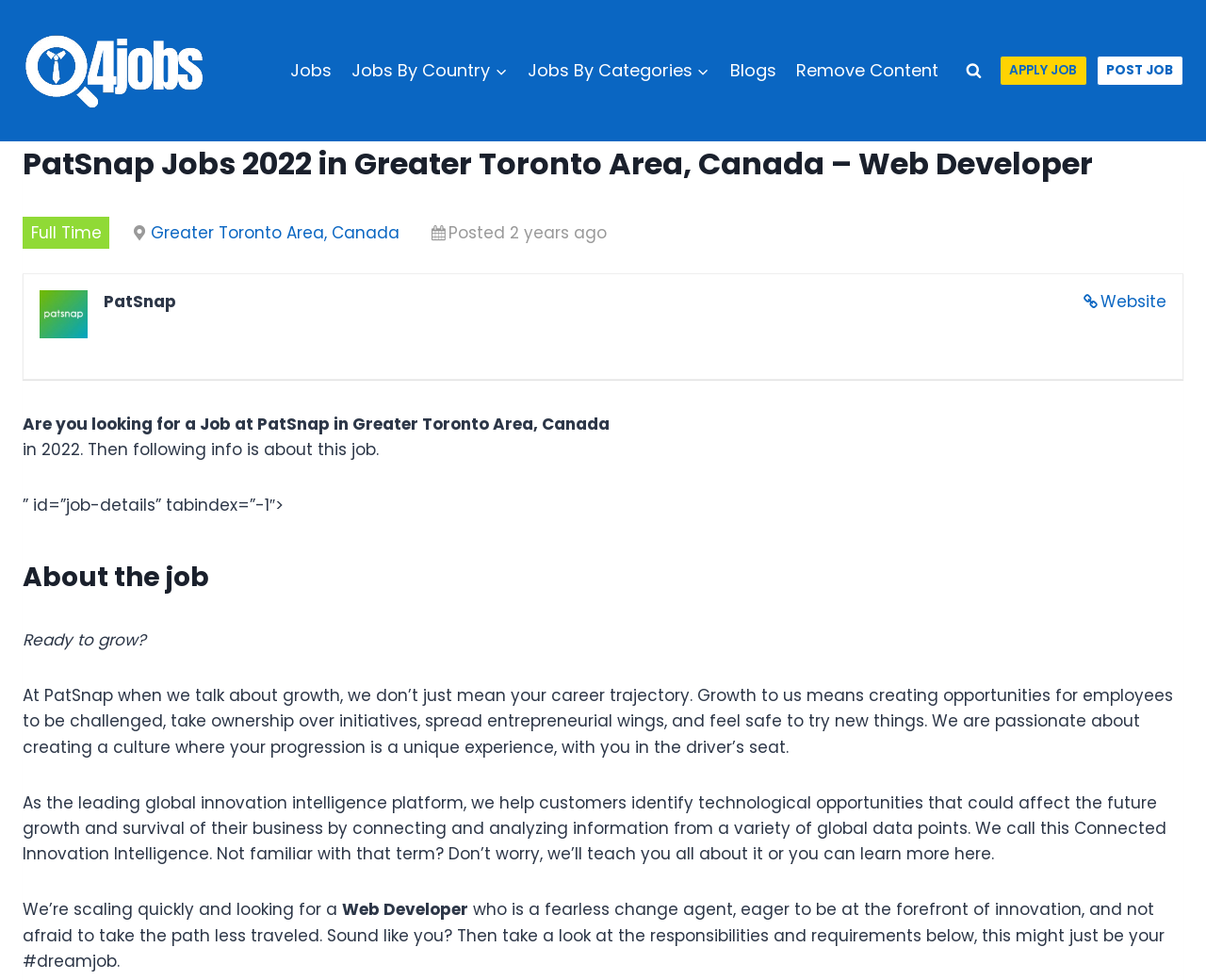Bounding box coordinates are specified in the format (top-left x, top-left y, bottom-right x, bottom-right y). All values are floating point numbers bounded between 0 and 1. Please provide the bounding box coordinate of the region this sentence describes: Jobs By CountryExpand

[0.283, 0.048, 0.429, 0.096]